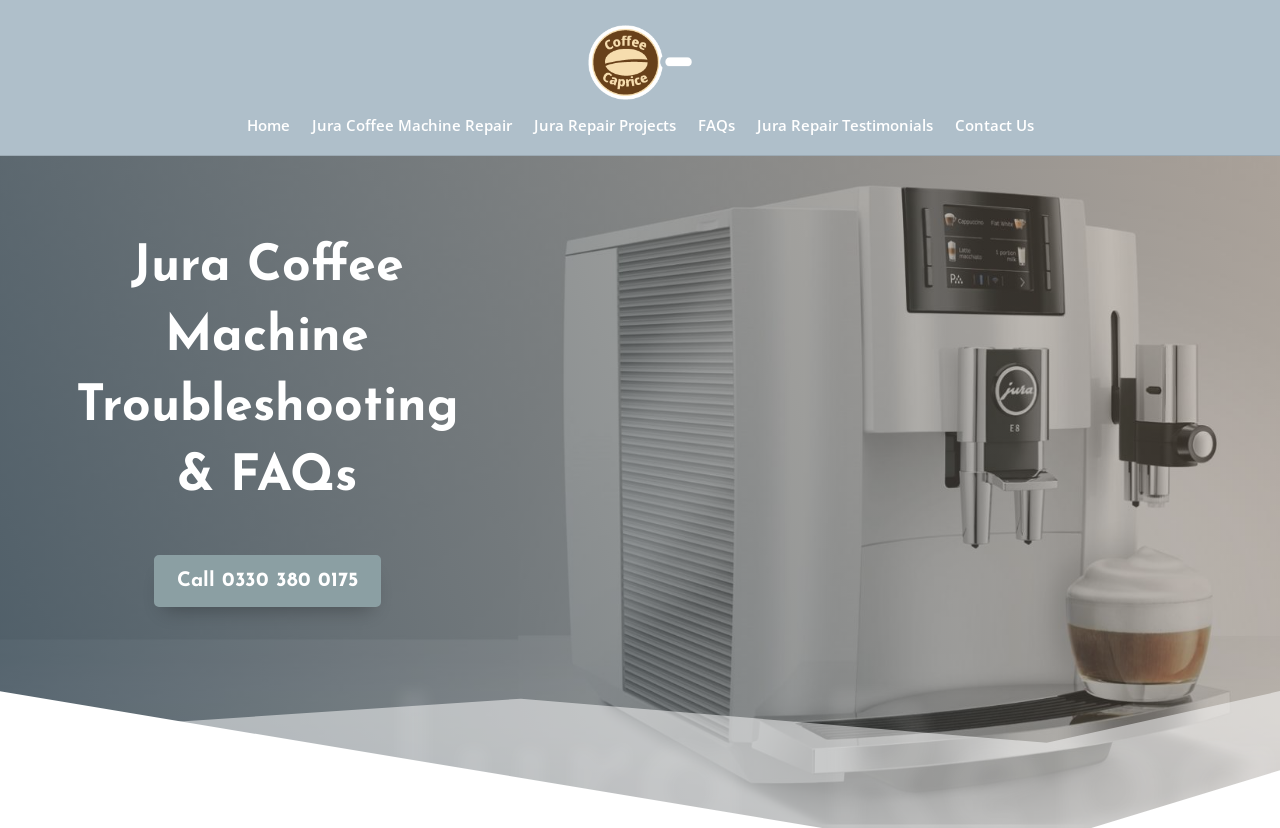What is the purpose of the webpage?
Using the visual information, answer the question in a single word or phrase.

Jura coffee machine troubleshooting and FAQs